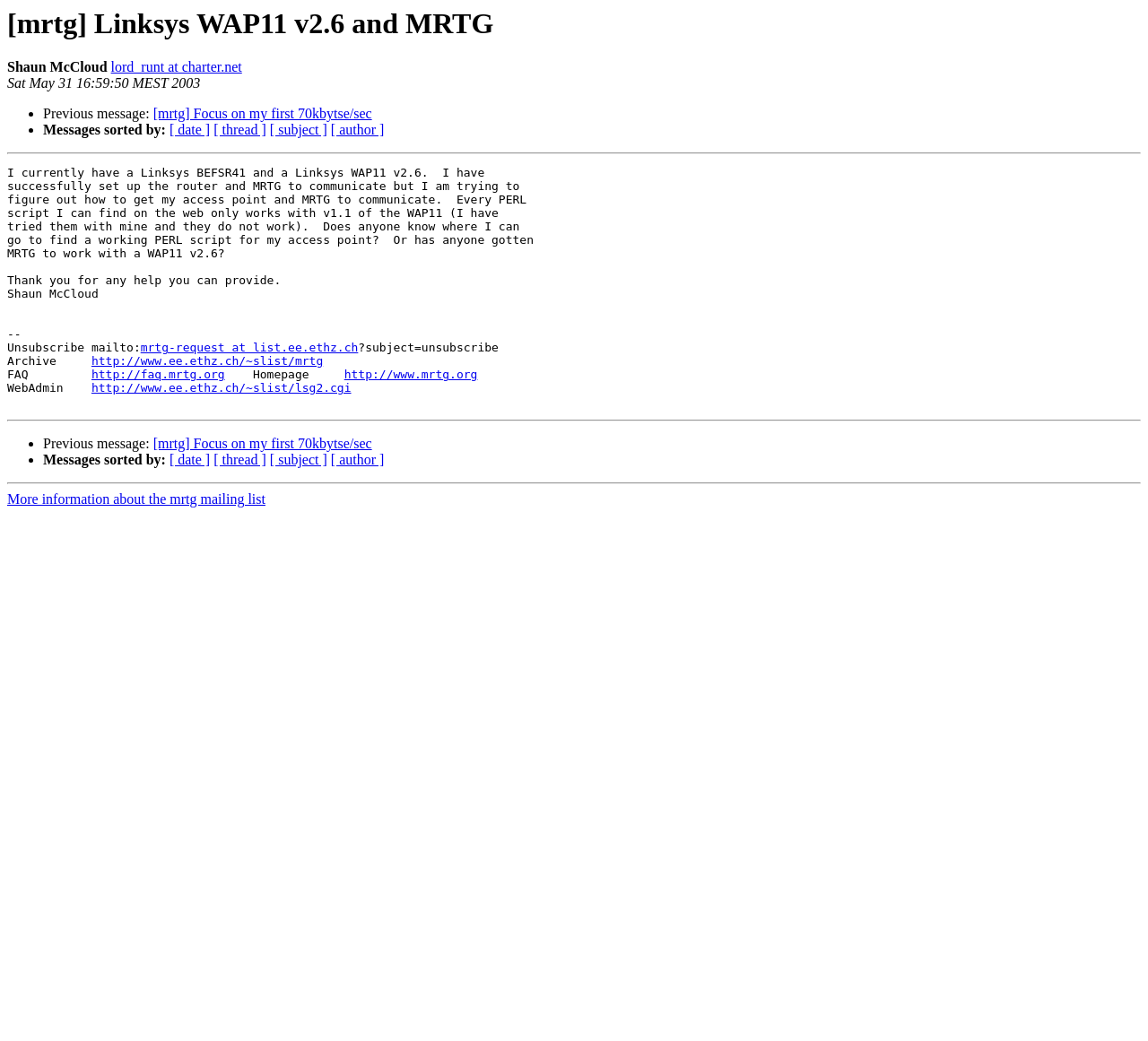Please find and generate the text of the main header of the webpage.

[mrtg] Linksys WAP11 v2.6 and MRTG